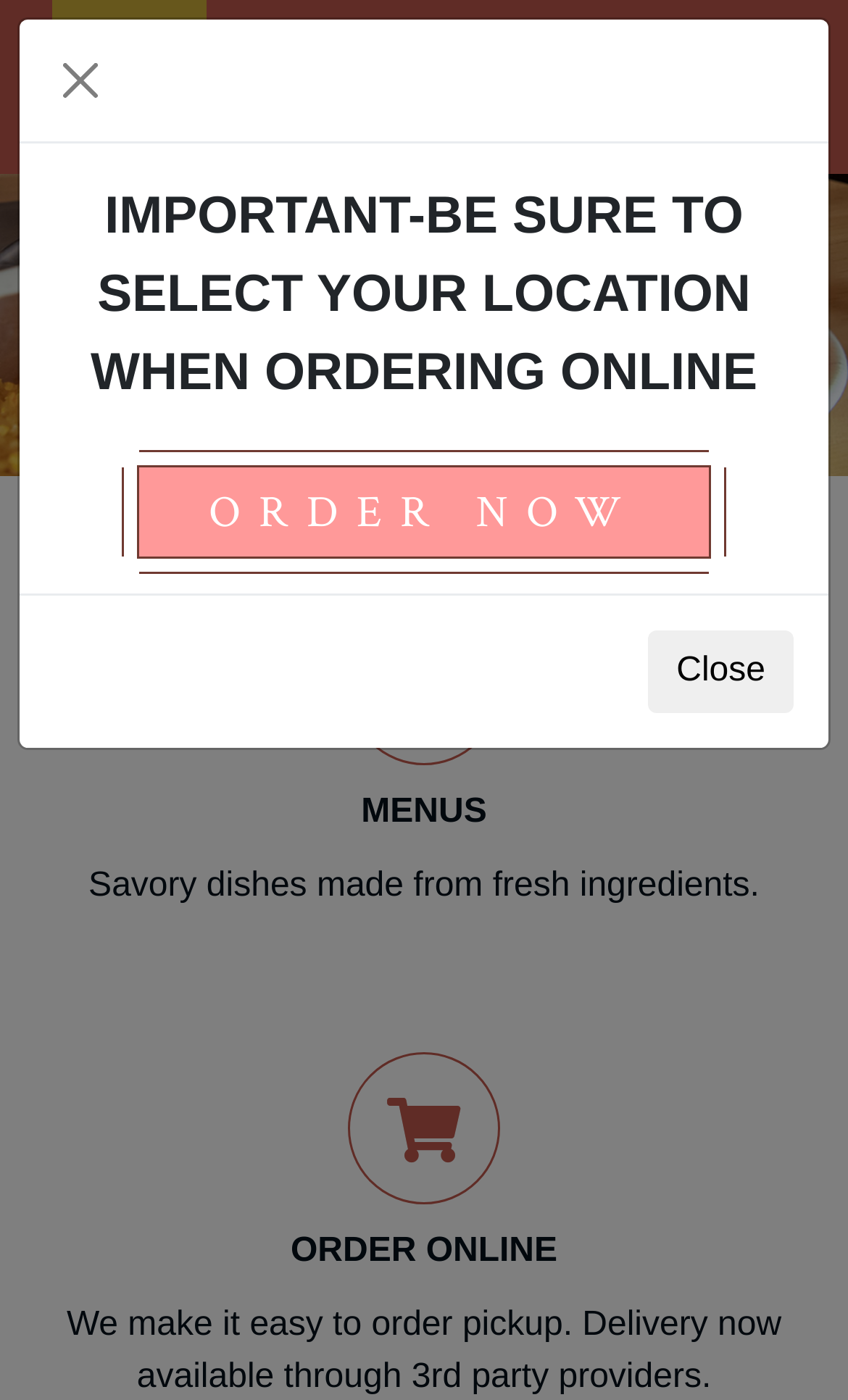Create a detailed description of the webpage's content and layout.

The webpage is for Texican Cafe, a Tex-Mex restaurant in Austin and Kyle, Texas. At the top left corner, there is a button to toggle navigation. Next to it, on the top center, is the restaurant's logo, which is an image. 

Below the logo, there is a main menu section. The menu is divided into sections, with a link to "MENUS" that describes the savory dishes made from fresh ingredients. Within this section, there are two static text elements: one that says "ORDER ONLINE" and another that provides information about ordering pickup and delivery through third-party providers.

To the right of the menu section, there is a button to close the menu. Below the menu section, there is an important notice that reminds users to select their location when ordering online. Next to this notice, there is a prominent "ORDER NOW" link. 

On the top right corner, there is another button to close the navigation. The webpage appears to have a simple and organized layout, making it easy for users to navigate and find information about the restaurant's menu and online ordering options.